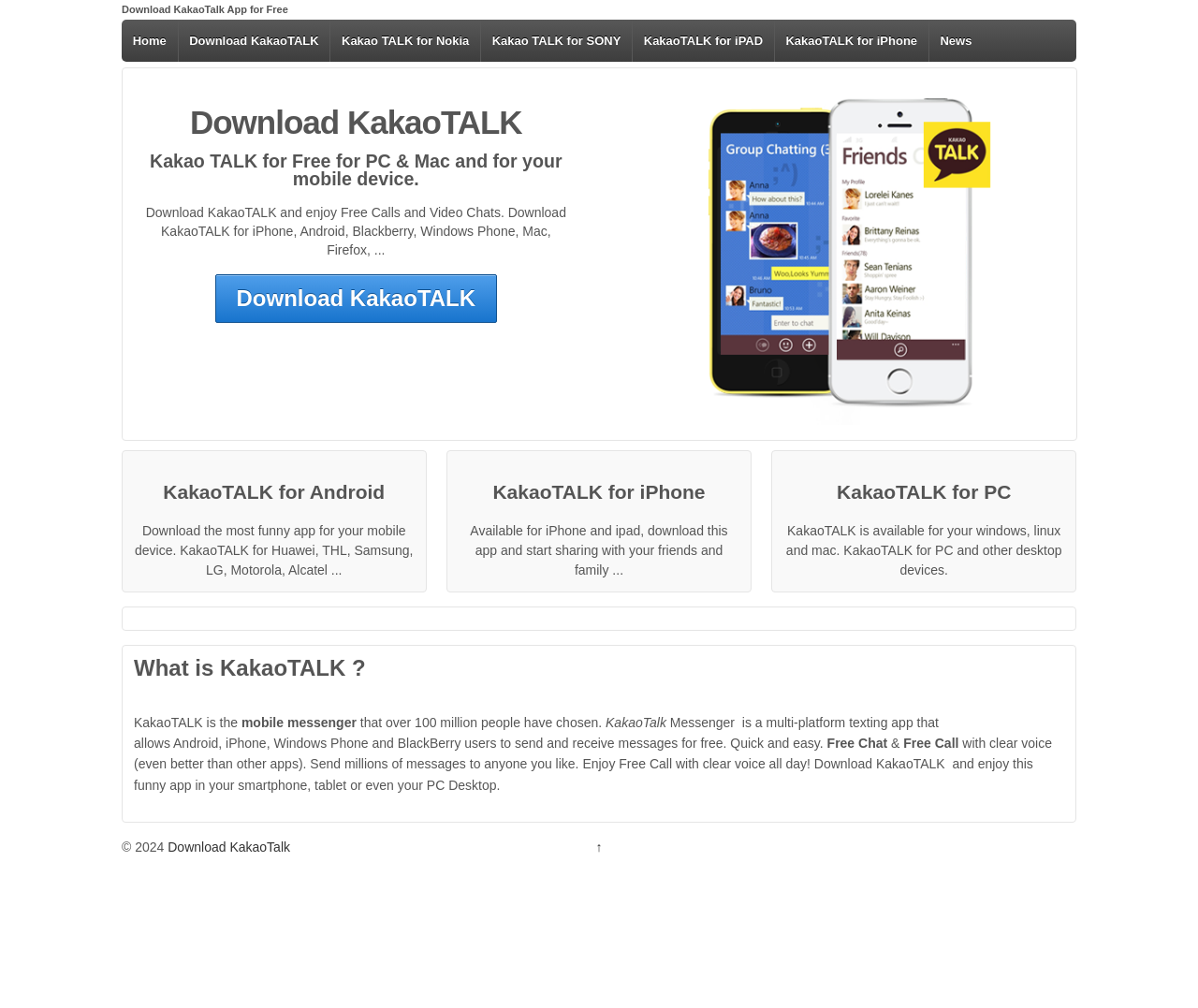How many platforms does KakaoTALK support? Look at the image and give a one-word or short phrase answer.

Multiple